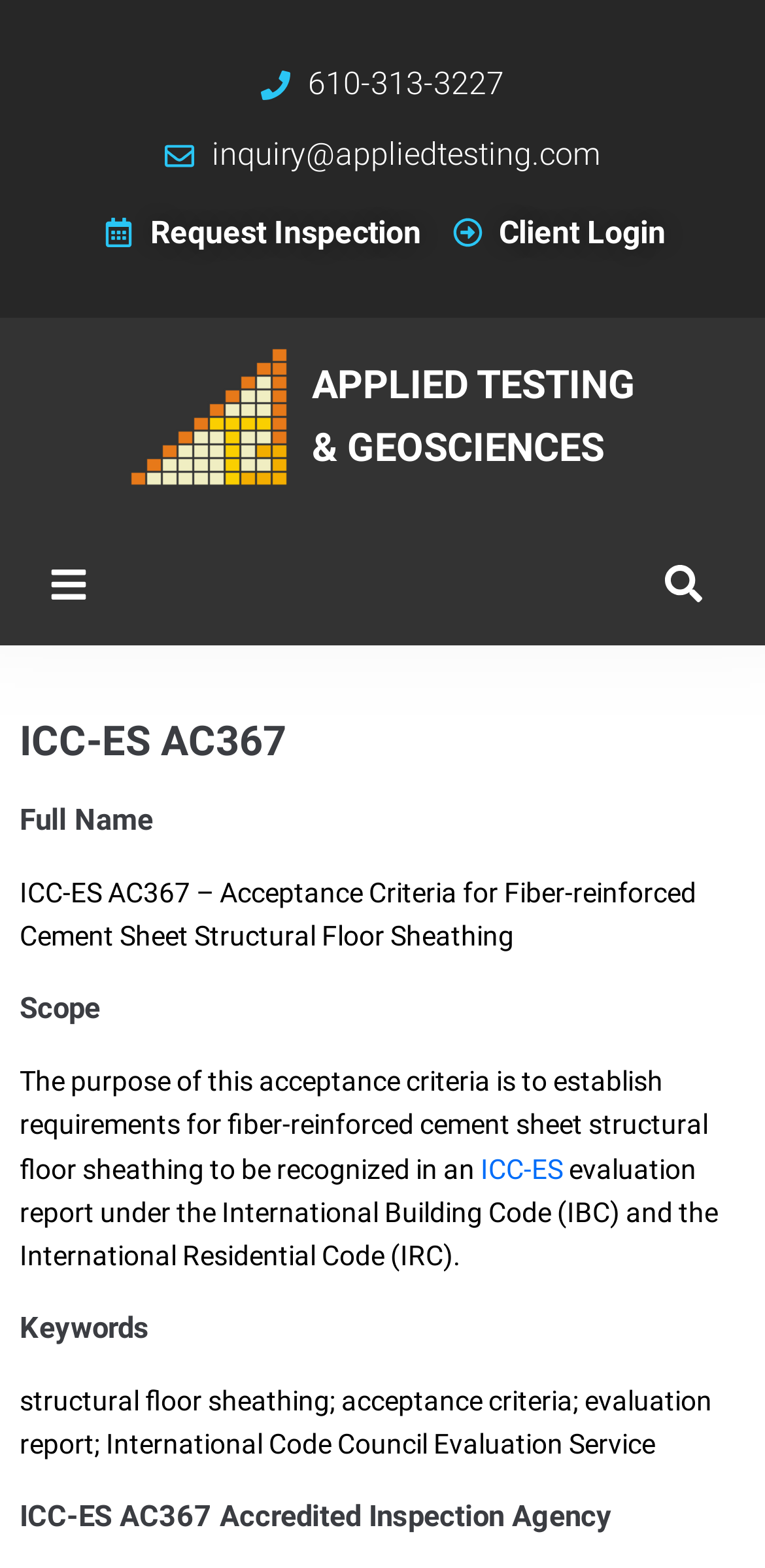What is the name of the organization that provides the evaluation report?
Based on the image content, provide your answer in one word or a short phrase.

ICC-ES